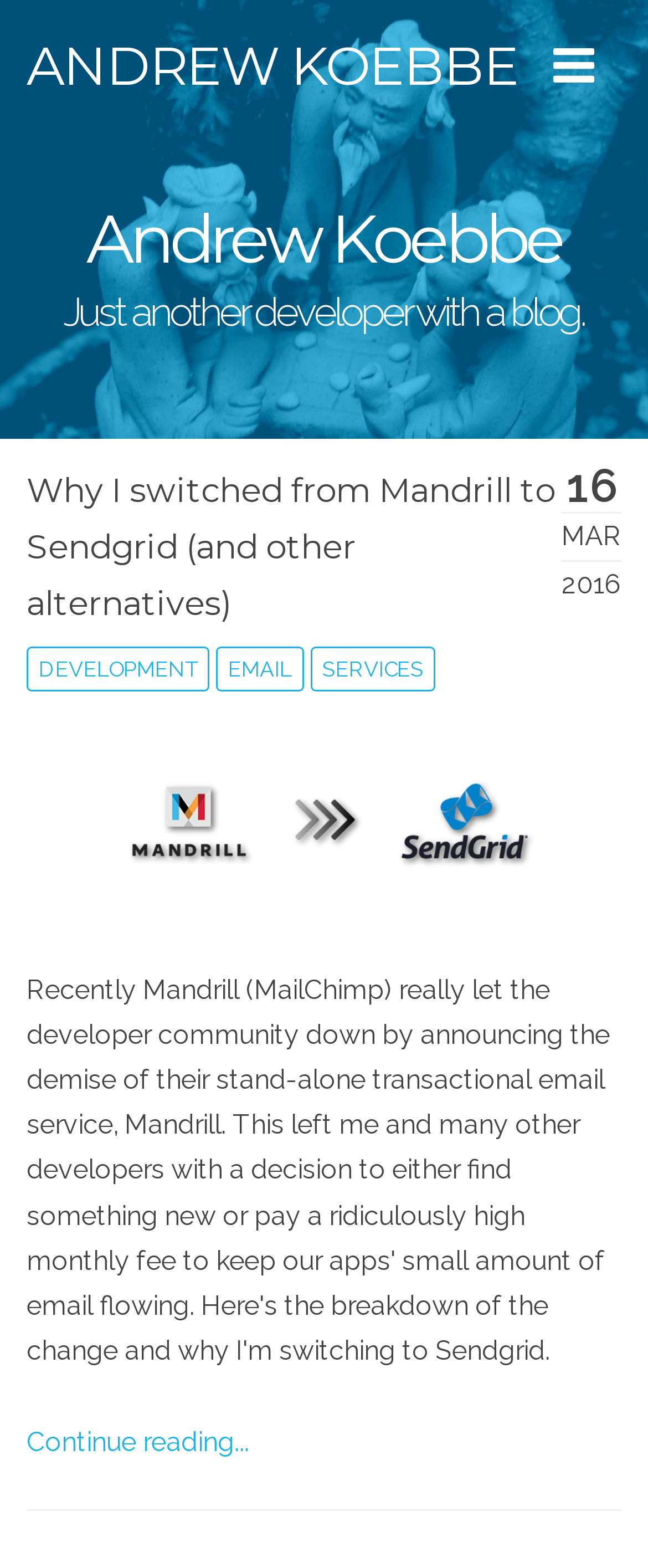What is the author's name?
Look at the image and respond to the question as thoroughly as possible.

The author's name is mentioned in the heading 'ANDREW KOEBBE' and also in the heading 'Andrew Koebbe' which suggests that Andrew Koebbe is the author of the blog.